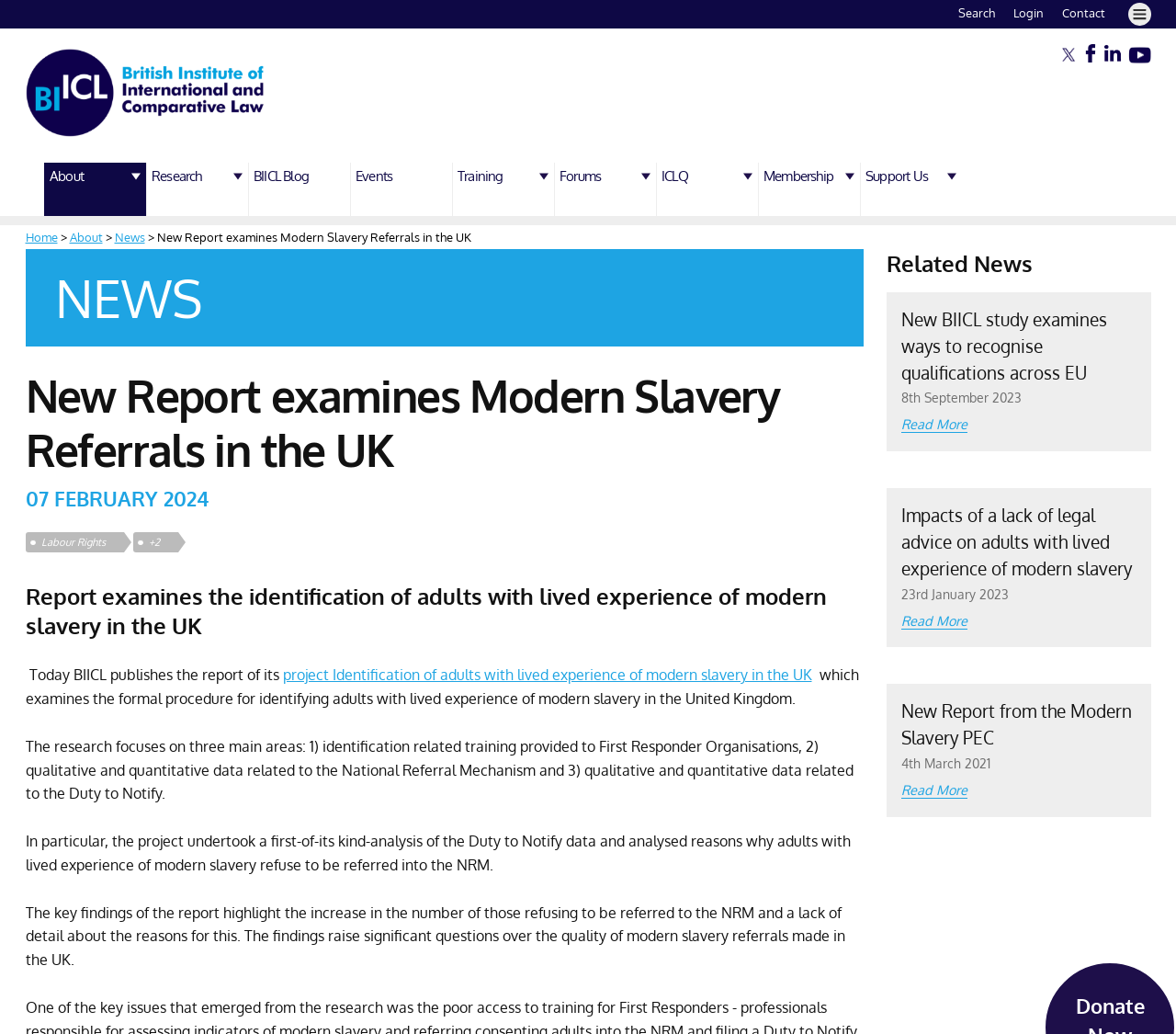Please give a one-word or short phrase response to the following question: 
What is the name of the institute?

British Institute of International and Comparative Law